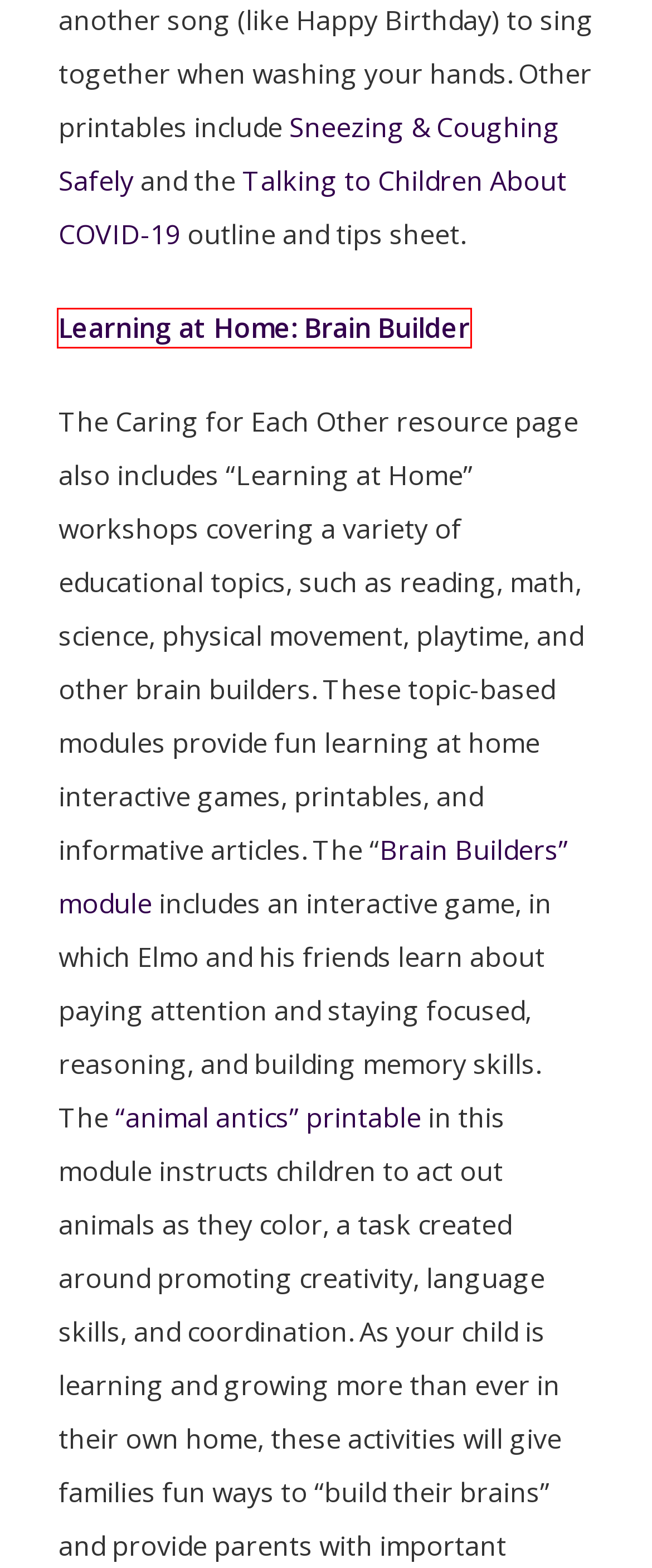You are presented with a screenshot of a webpage with a red bounding box. Select the webpage description that most closely matches the new webpage after clicking the element inside the red bounding box. The options are:
A. Managing Uncertainty: Embracing a “For-Now Normal" - Sesame Workshop
B. Washy Wash - Sesame Workshop
C. Home - OneOp
D. Learning at Home: Brain Builders - Sesame Workshop
E. Sneezing & Coughing Safely with Grover - Sesame Workshop
F. Auburn University | Privacy Statement
G. Caring for Each Other | Sesame Street
H. A Framework for Deeper Community Engagement - OneOp

D